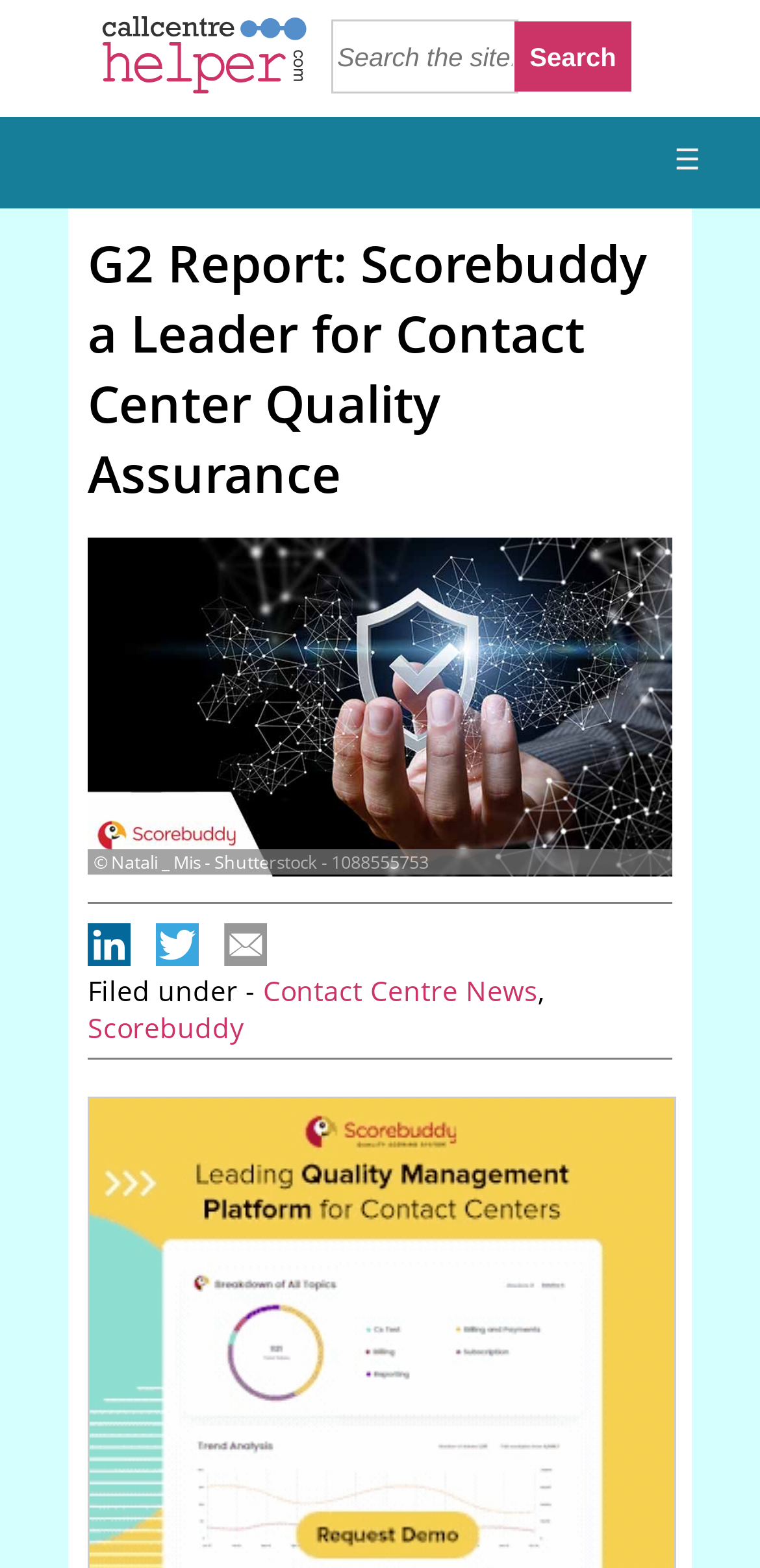What is the name of the company mentioned in the article?
Use the image to answer the question with a single word or phrase.

Scorebuddy